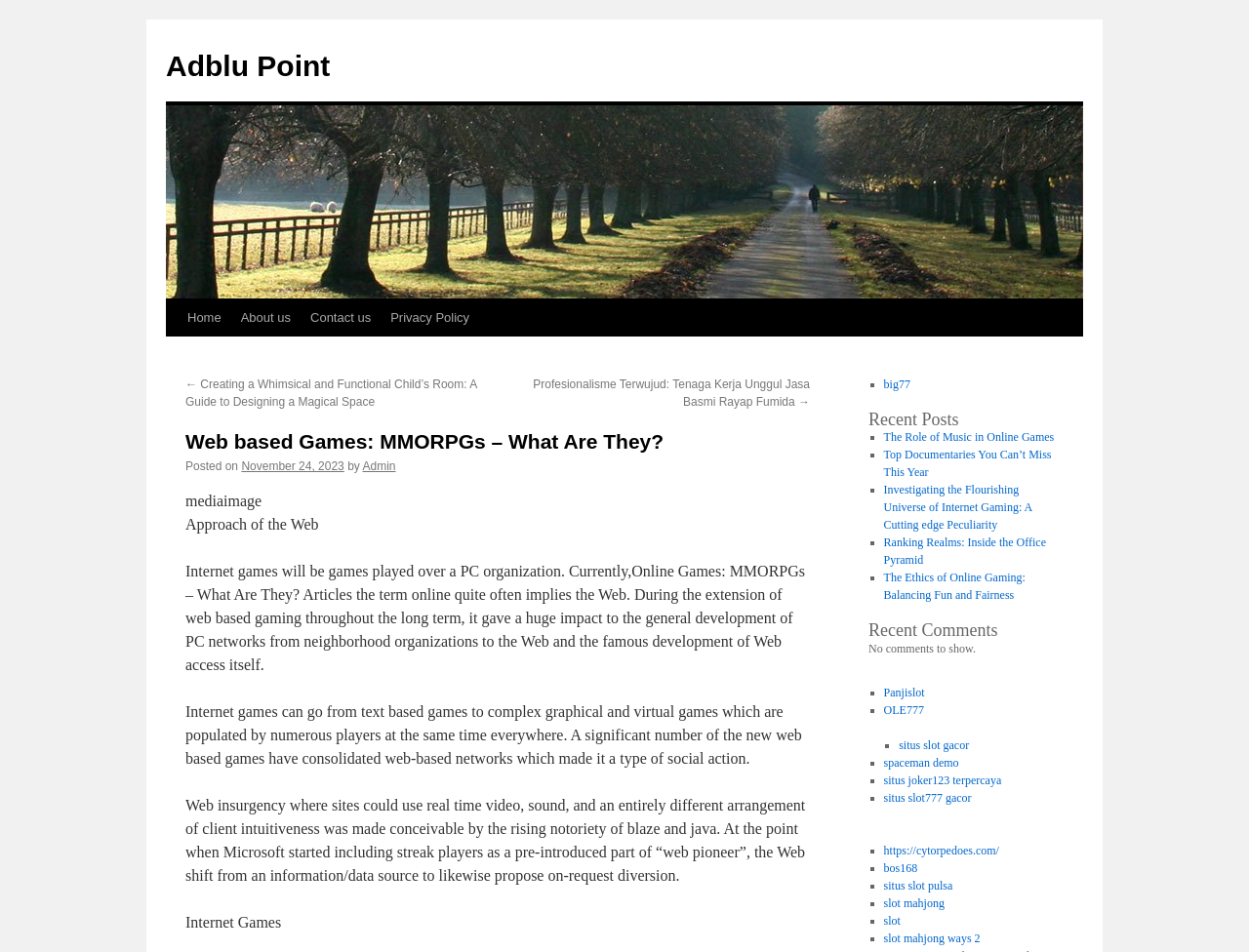Please determine the bounding box coordinates of the clickable area required to carry out the following instruction: "Click on the 'Home' link". The coordinates must be four float numbers between 0 and 1, represented as [left, top, right, bottom].

[0.142, 0.315, 0.185, 0.353]